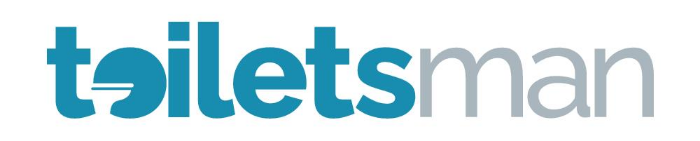Describe all the aspects of the image extensively.

The image features the logo of "ToiletsMan," a brand dedicated to providing information and services related to toilets and restroom fixtures. The logo showcases the word "toilets" in a bold blue font, with a creative design element that incorporates a stylized toilet icon represented by a horizontal line, symbolizing the brand's focus on toilet-related content. "man" is displayed in a lighter gray color, providing a contrast that enhances the overall visual appeal. This logo is prominently displayed at the top of a webpage dedicated to DIY toilet repair, reflecting the brand's commitment to empowering homeowners with knowledge and resources for maintaining their toilets.